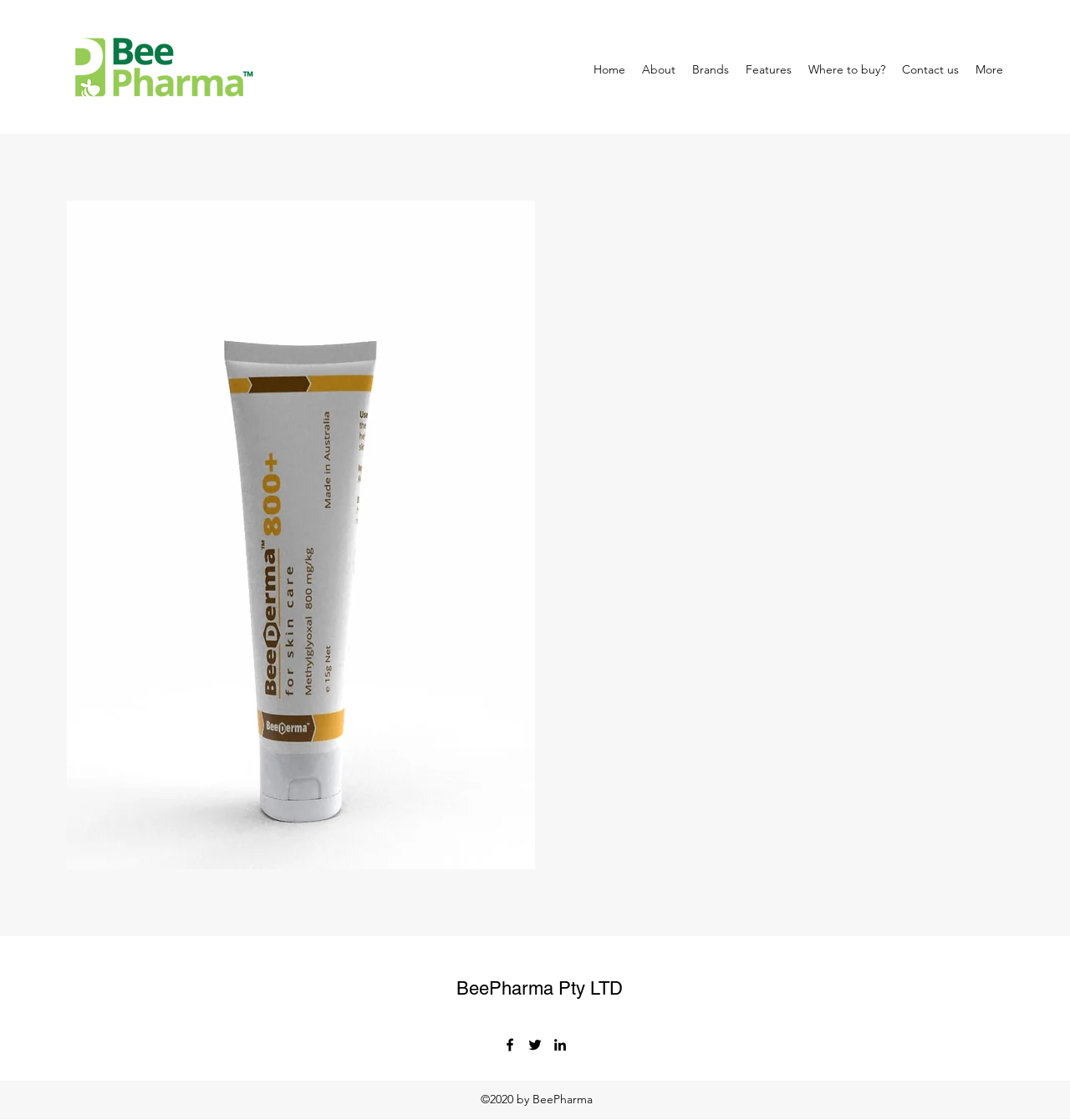Please indicate the bounding box coordinates for the clickable area to complete the following task: "Go to the Home page". The coordinates should be specified as four float numbers between 0 and 1, i.e., [left, top, right, bottom].

[0.547, 0.051, 0.592, 0.073]